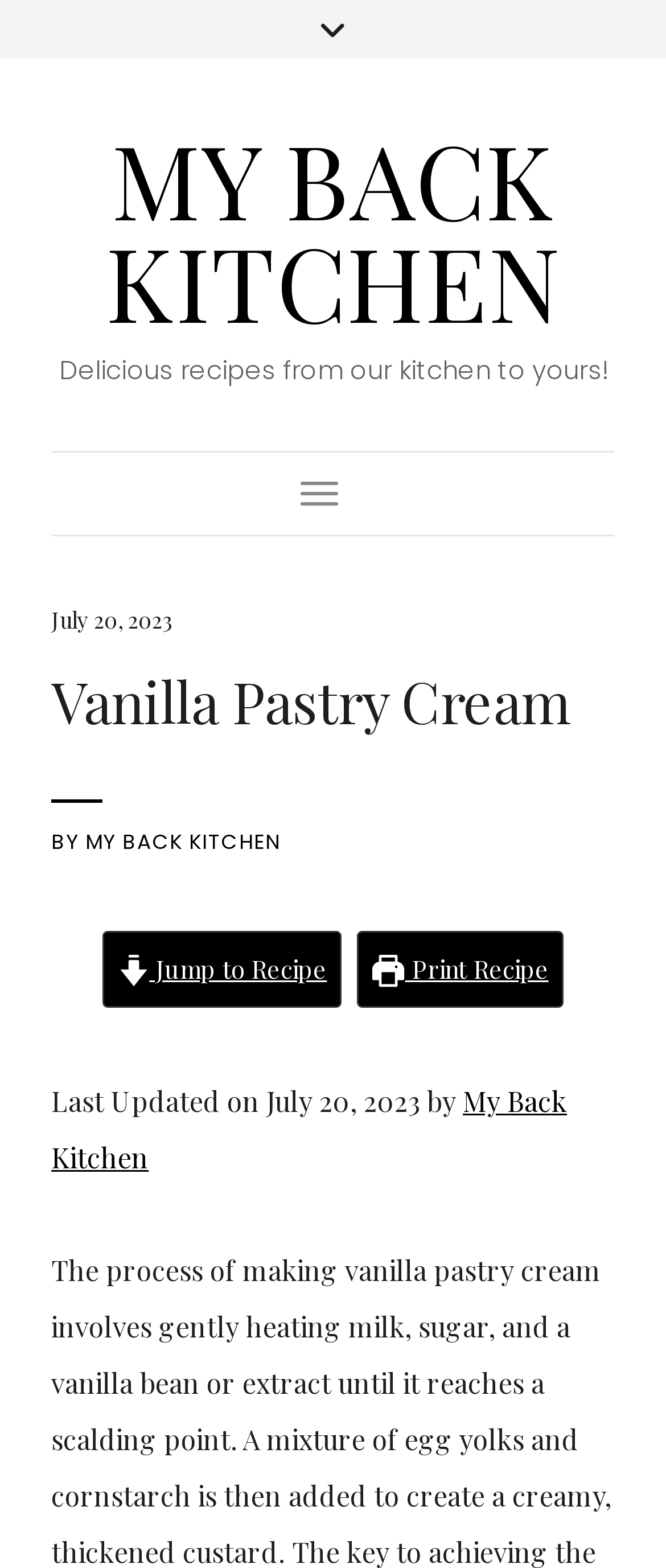Give a detailed account of the webpage's layout and content.

The webpage is about Vanilla Pastry Cream, a culinary gem used as a base for various desserts. At the top left, there is a link to "MY BACK KITCHEN" with a logo or icon. Next to it, there is a static text "Delicious recipes from our kitchen to yours!".

Below the logo and the static text, there is a button "Toggle Navigation" which is not expanded. When expanded, it reveals a footer section with the date "July 20, 2023" and a header section with a heading "Vanilla Pastry Cream" followed by the text "BY" and a link to "MY BACK KITCHEN".

On the right side of the header section, there are three links: "Jump to Recipe", "Print Recipe", and two small images, likely icons, accompanying each link. The "Jump to Recipe" link is positioned above the "Print Recipe" link.

At the bottom of the page, there is a static text "Last Updated on July 20, 2023 by" followed by a link to "My Back Kitchen".